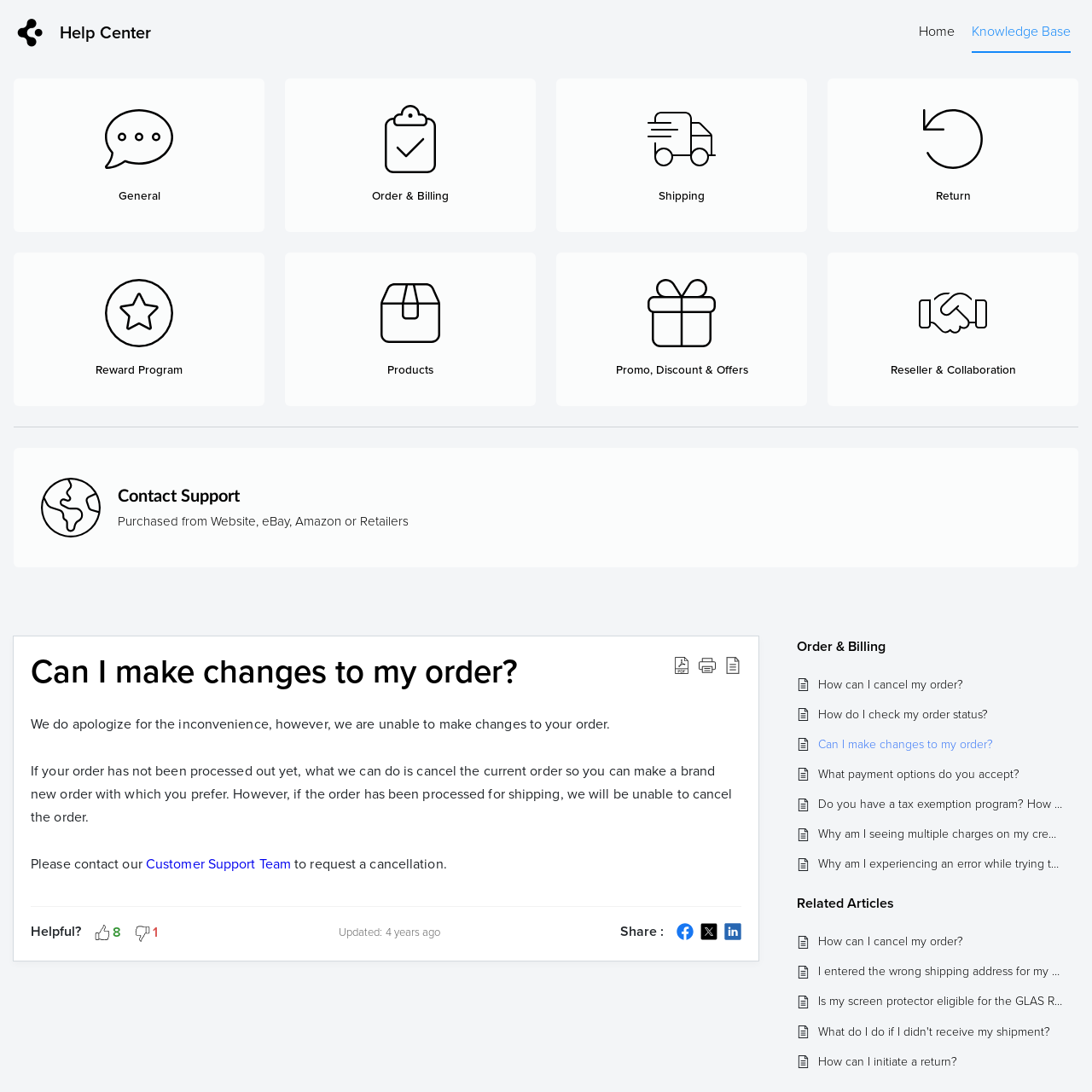Extract the main heading from the webpage content.

Can I make changes to my order?